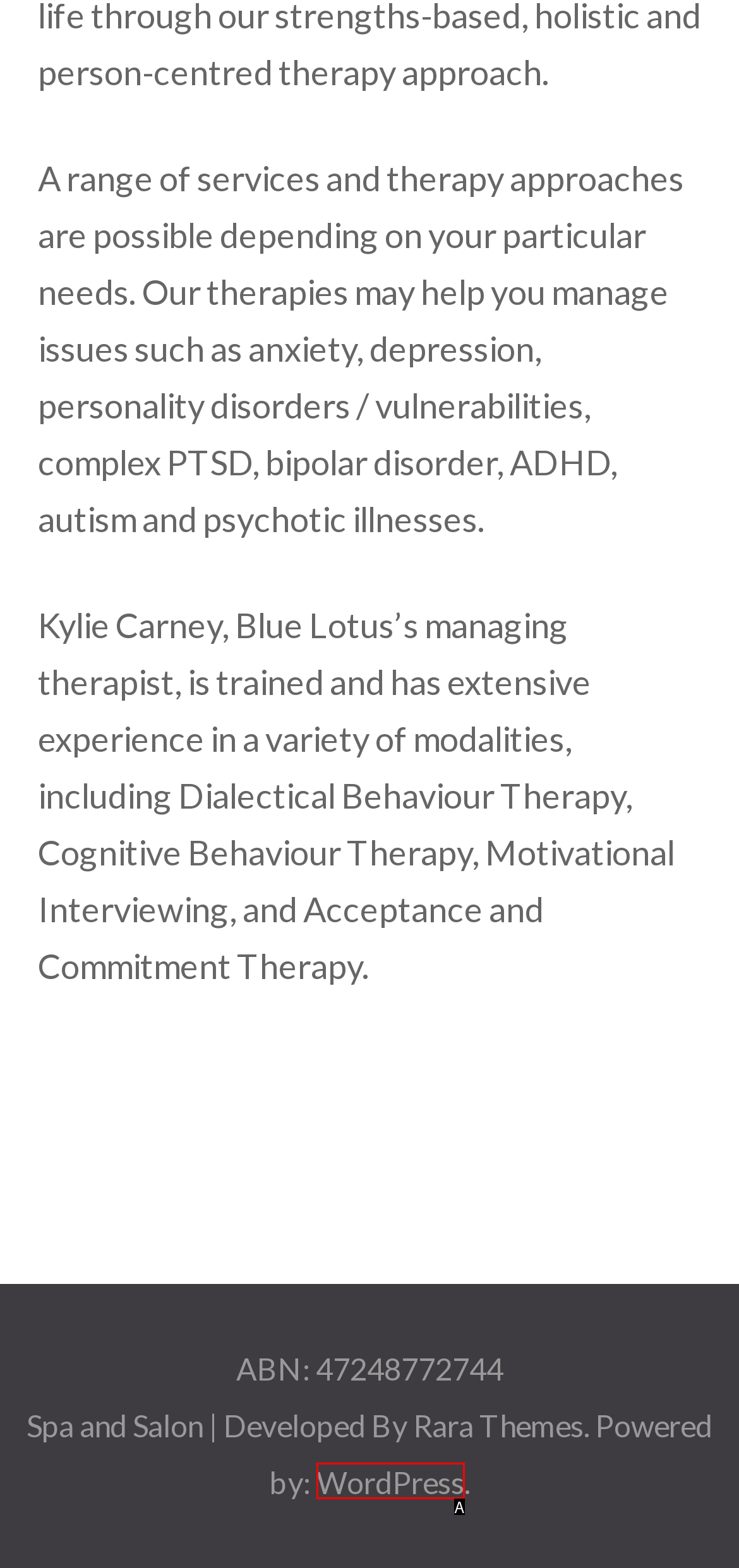From the given choices, identify the element that matches: WordPress
Answer with the letter of the selected option.

A